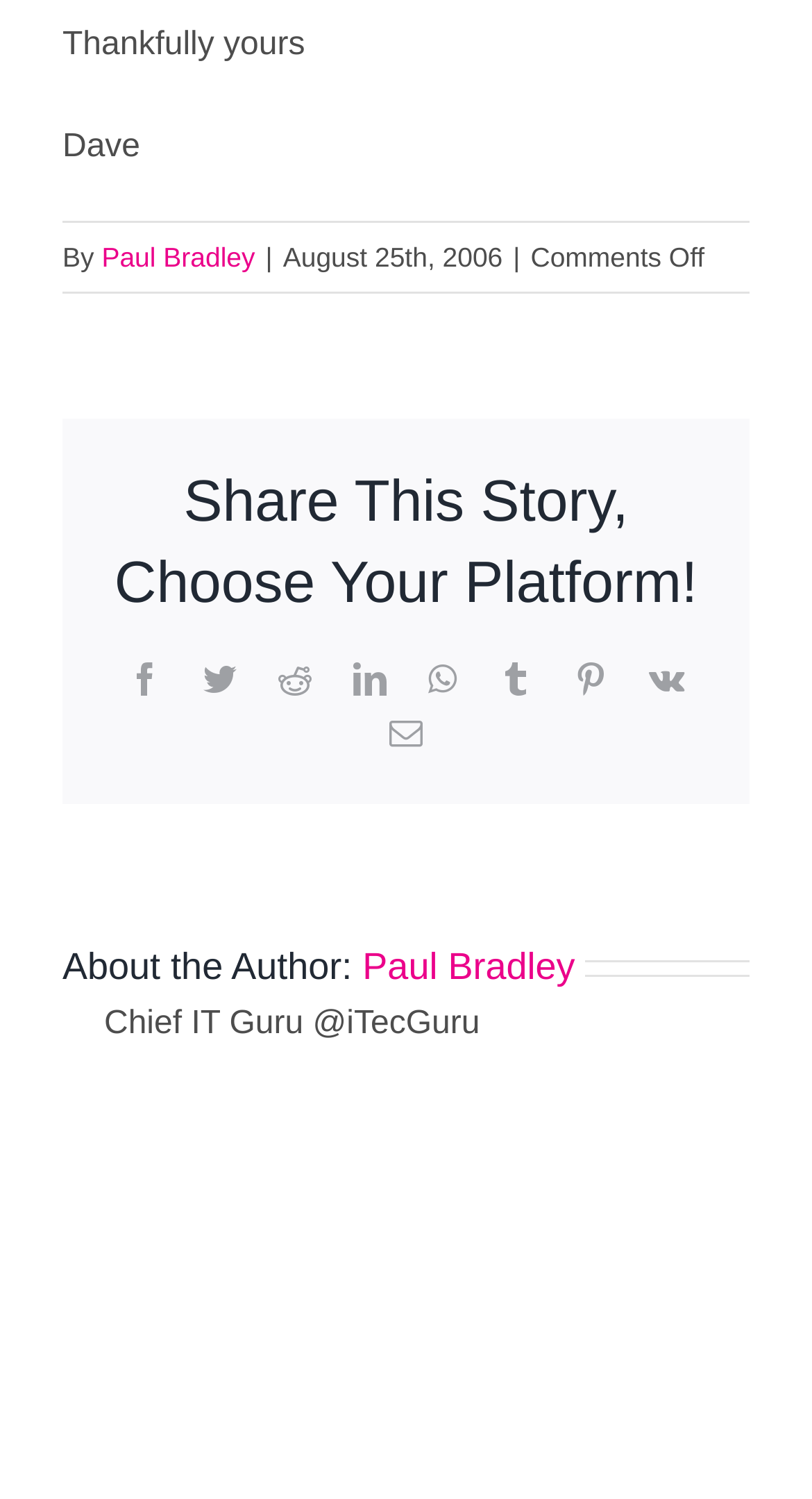Can you pinpoint the bounding box coordinates for the clickable element required for this instruction: "Visit Paul Bradley's page"? The coordinates should be four float numbers between 0 and 1, i.e., [left, top, right, bottom].

[0.125, 0.161, 0.314, 0.182]